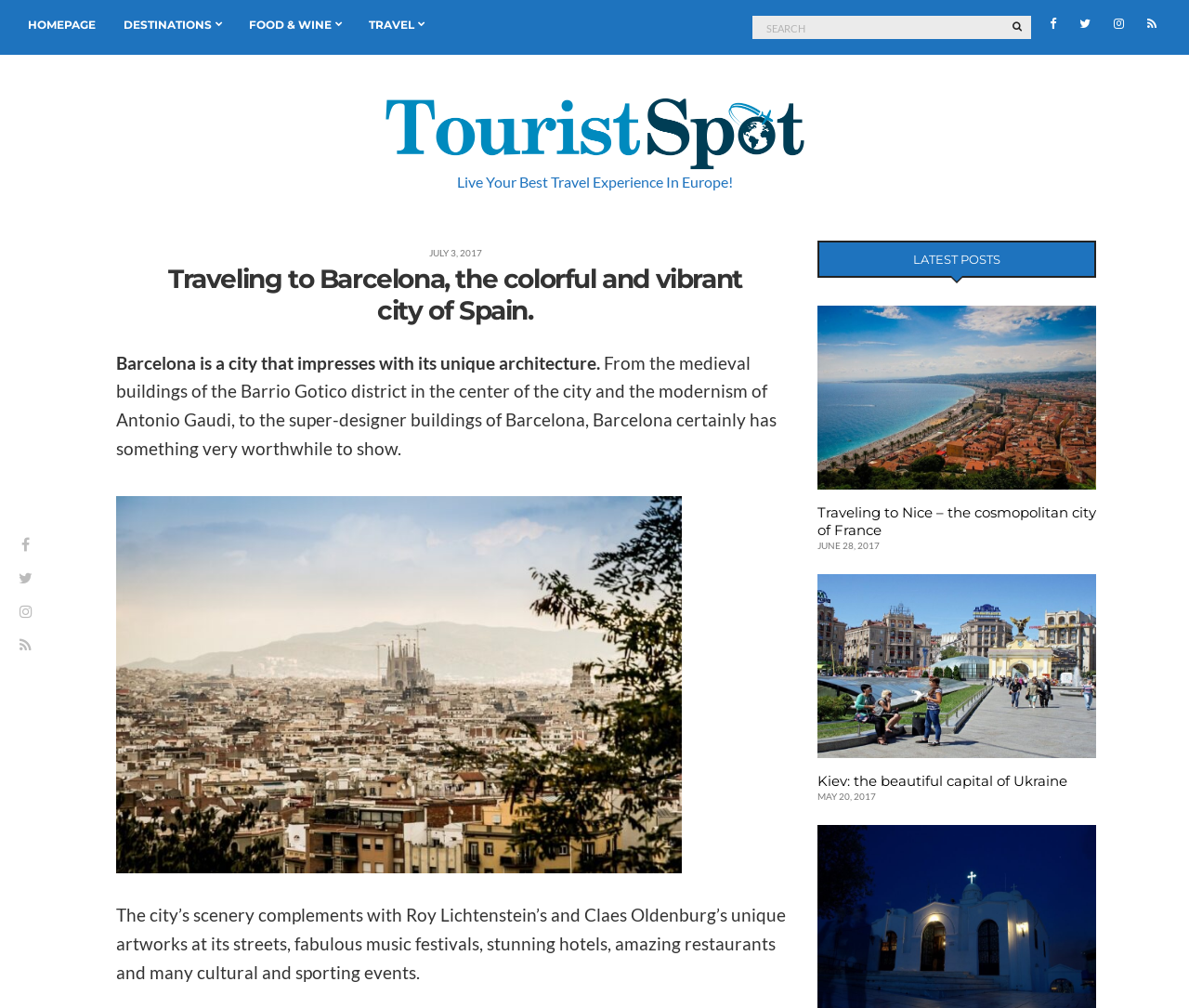Find the bounding box coordinates of the clickable region needed to perform the following instruction: "Read about traveling to Barcelona". The coordinates should be provided as four float numbers between 0 and 1, i.e., [left, top, right, bottom].

[0.098, 0.26, 0.668, 0.323]